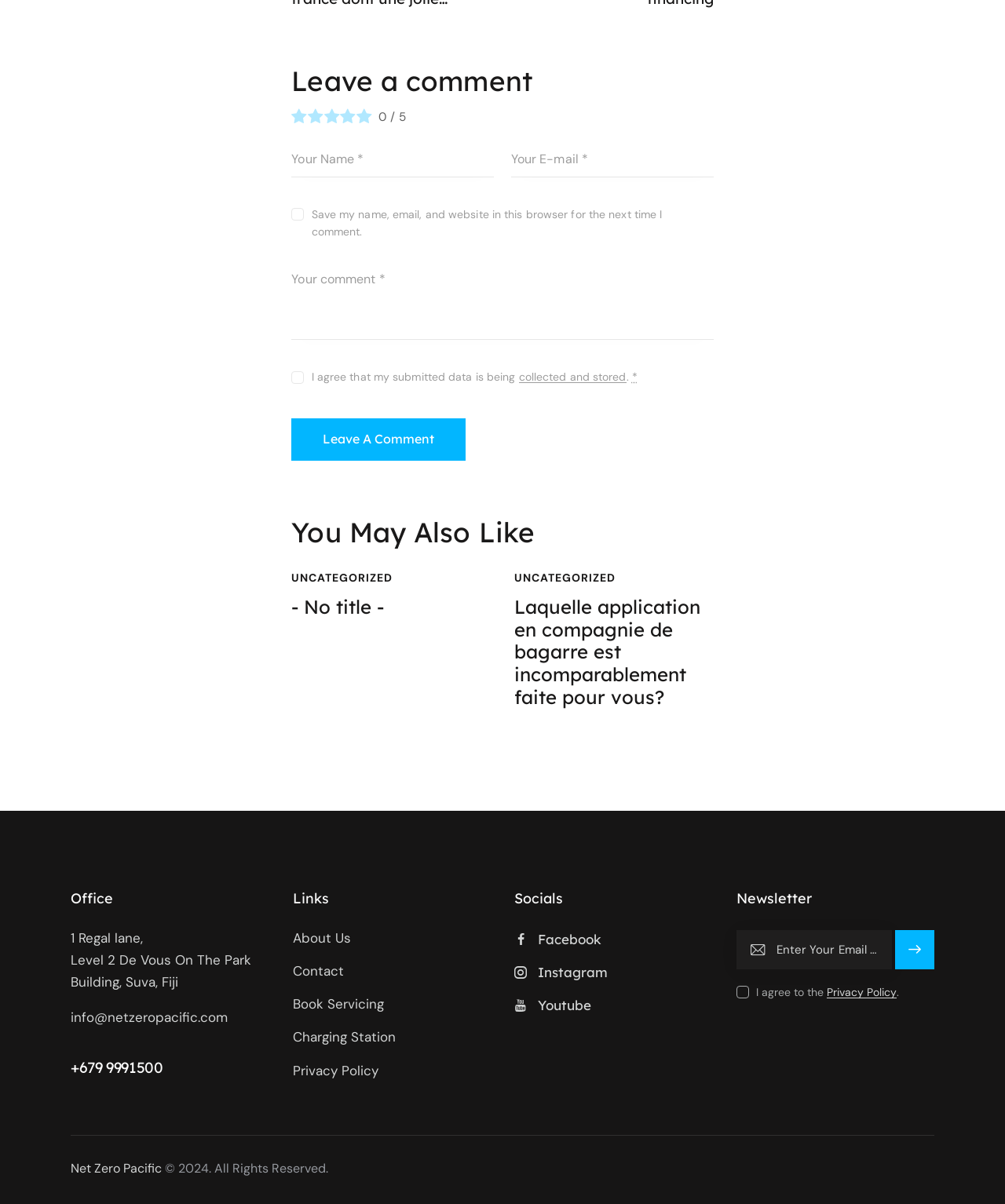Please predict the bounding box coordinates of the element's region where a click is necessary to complete the following instruction: "Leave a comment". The coordinates should be represented by four float numbers between 0 and 1, i.e., [left, top, right, bottom].

[0.29, 0.347, 0.464, 0.383]